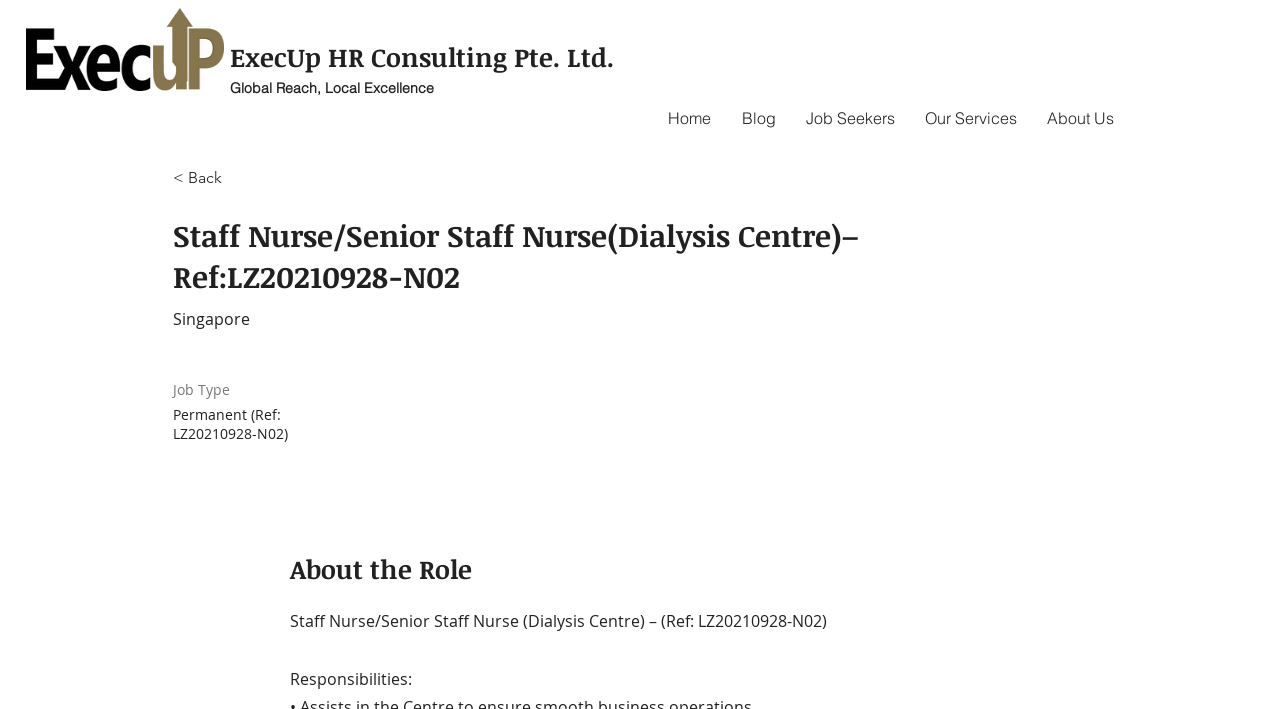Using the provided element description: "About Us", determine the bounding box coordinates of the corresponding UI element in the screenshot.

[0.806, 0.15, 0.882, 0.185]